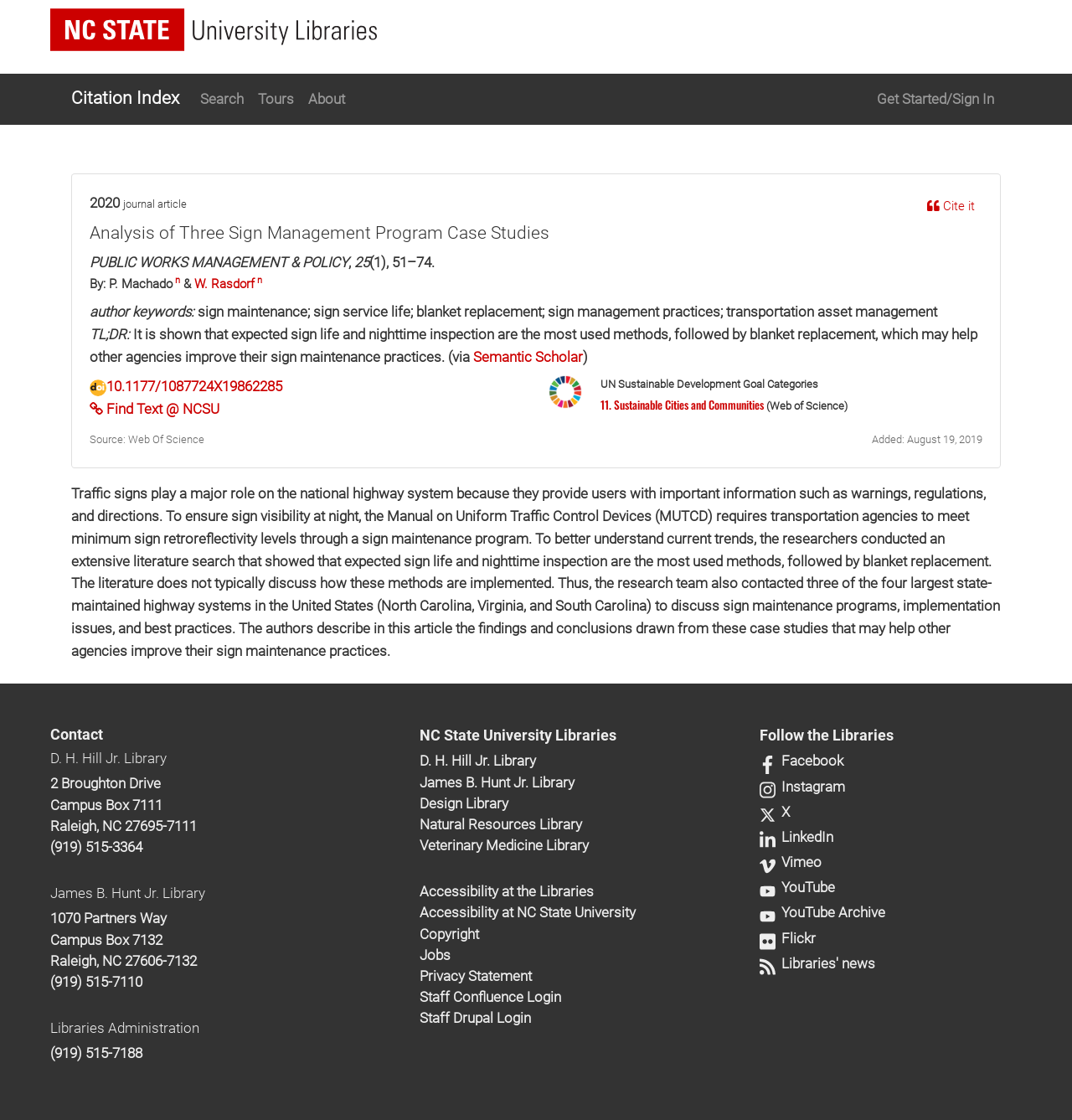Given the element description, predict the bounding box coordinates in the format (top-left x, top-left y, bottom-right x, bottom-right y). Make sure all values are between 0 and 1. Here is the element description: About

[0.281, 0.072, 0.328, 0.105]